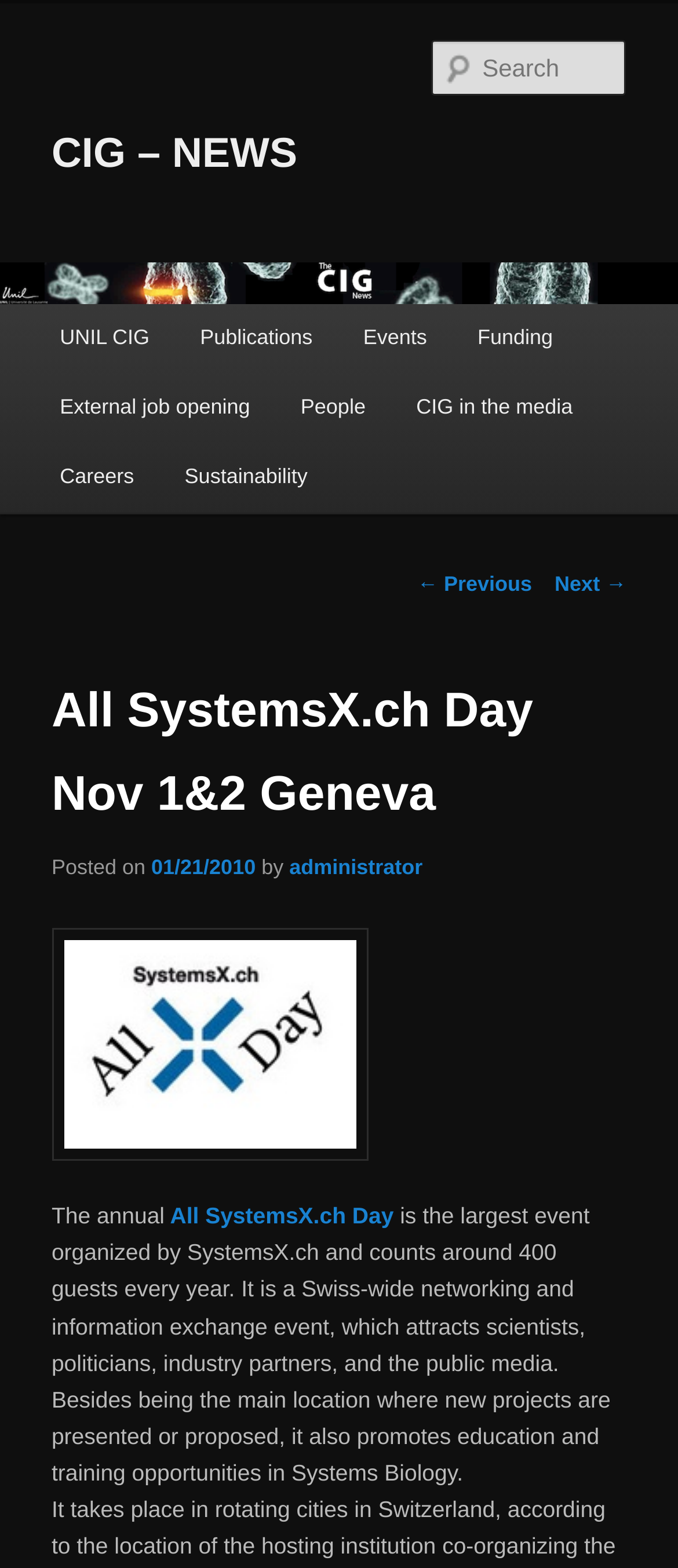Please determine the bounding box coordinates of the element to click in order to execute the following instruction: "View All SystemsX.ch Day Nov 1&2 Geneva event". The coordinates should be four float numbers between 0 and 1, specified as [left, top, right, bottom].

[0.251, 0.767, 0.581, 0.784]